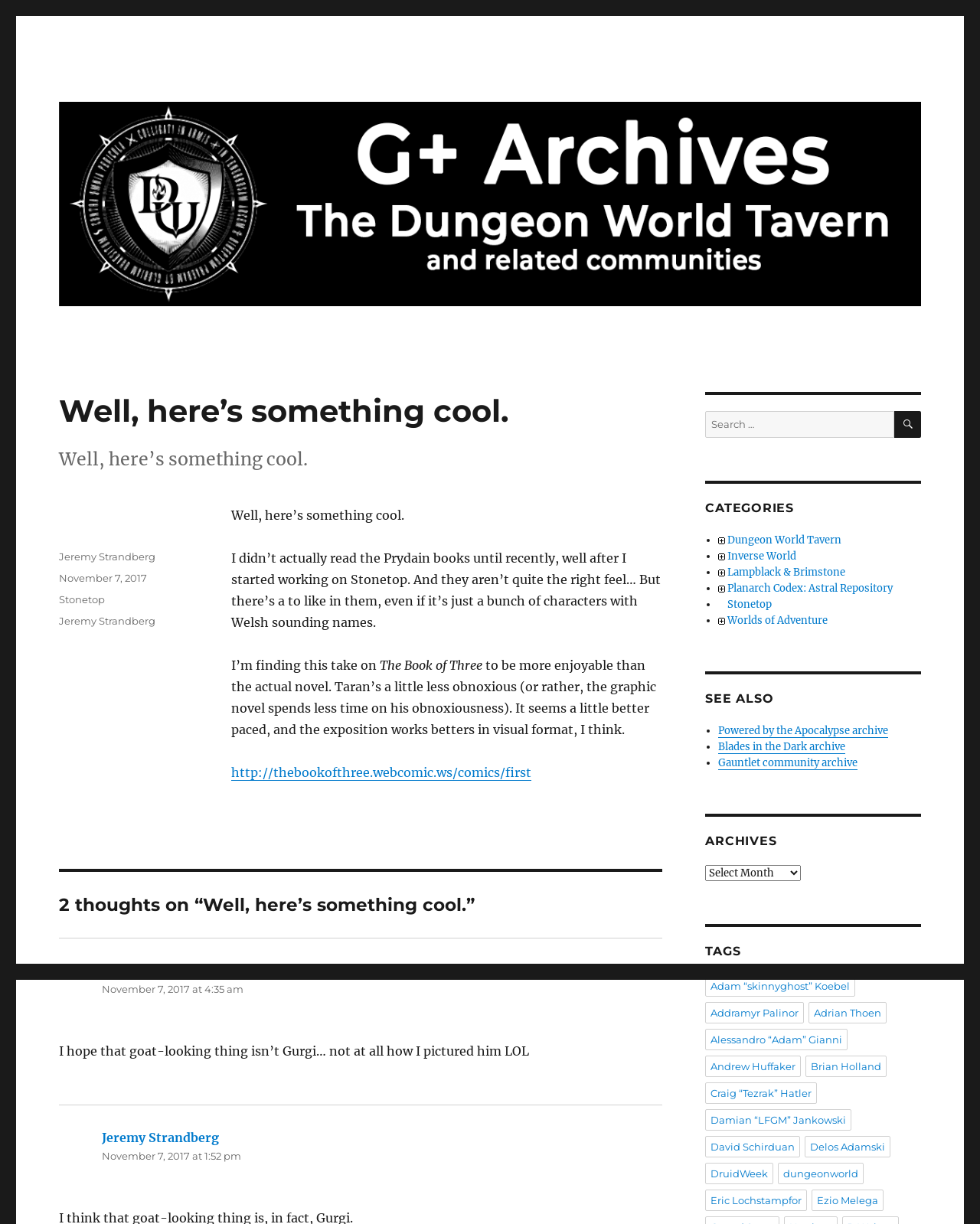Identify the bounding box coordinates of the area that should be clicked in order to complete the given instruction: "Check the archives". The bounding box coordinates should be four float numbers between 0 and 1, i.e., [left, top, right, bottom].

[0.72, 0.681, 0.94, 0.694]